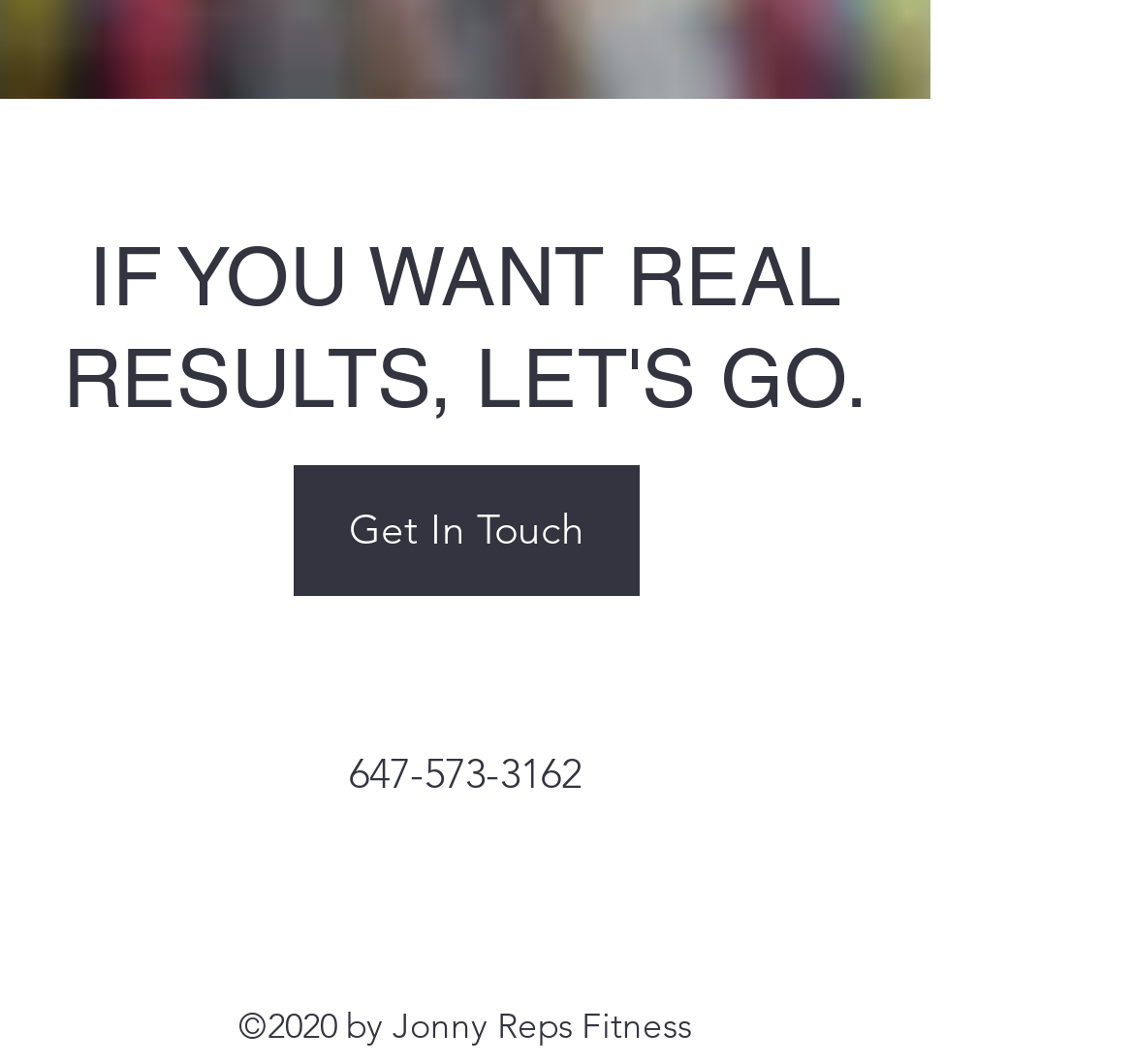What is the year of copyright mentioned on the webpage?
Please provide a detailed and thorough answer to the question.

I found the year of copyright by looking at the StaticText element with the text '©2020 by Jonny Reps Fitness' located at the coordinates [0.21, 0.942, 0.61, 0.983].